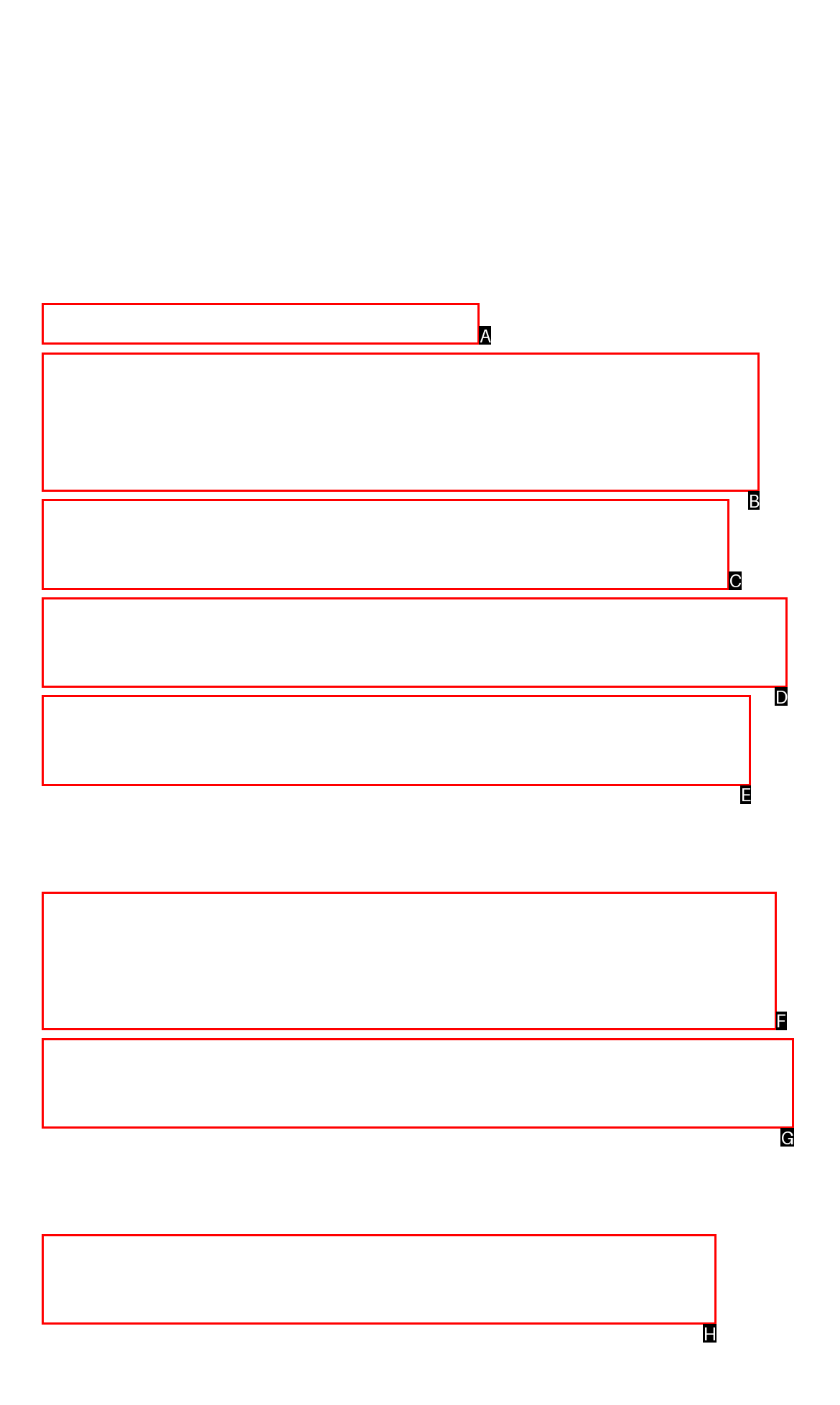Select the HTML element that needs to be clicked to carry out the task: Explore the article 'Australian government proves it can end poverty, but refuses to, and is deliberately pushing more people into that state'
Provide the letter of the correct option.

F